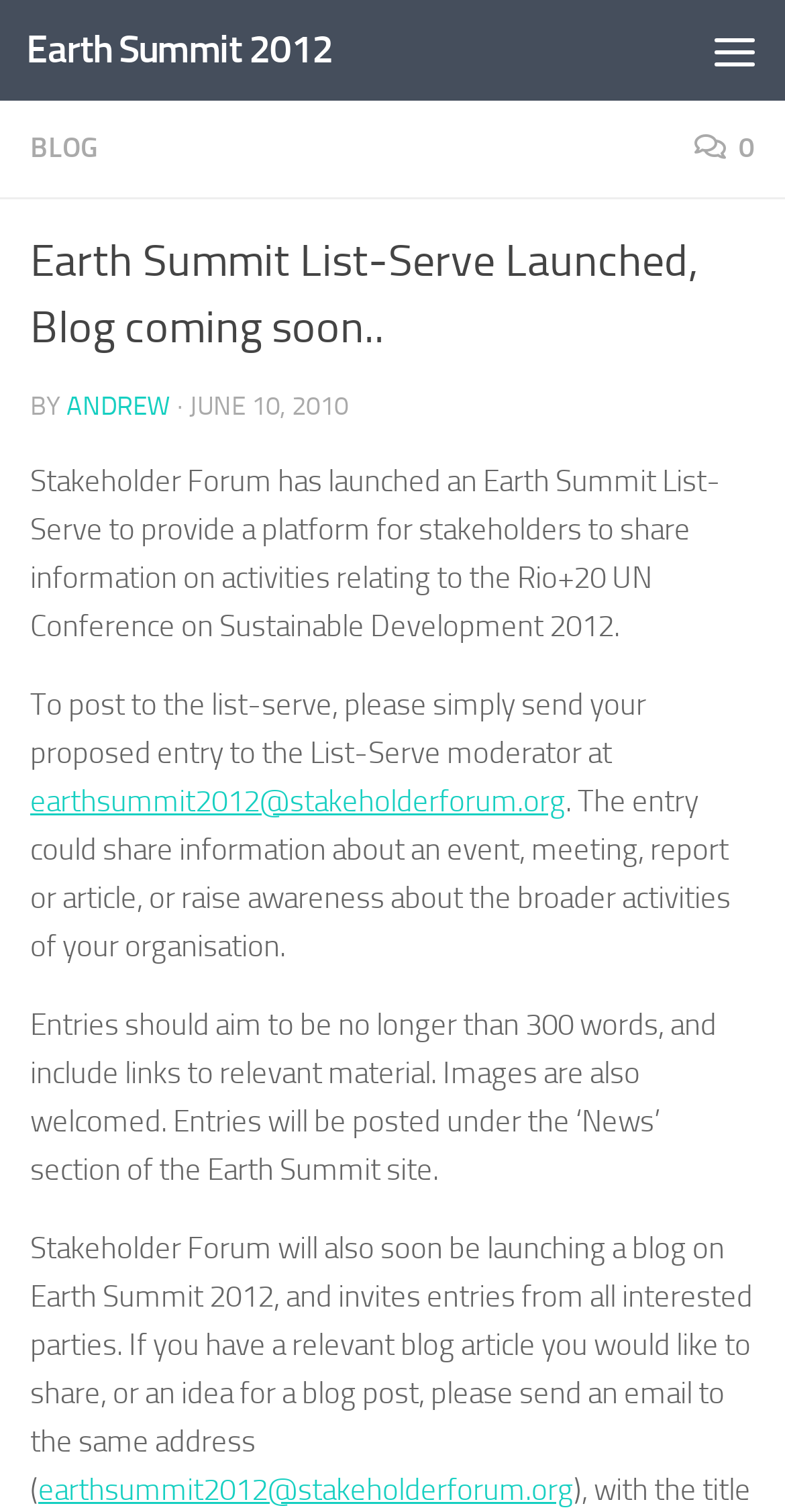Please determine the bounding box coordinates of the section I need to click to accomplish this instruction: "Send an email to the list-serve moderator".

[0.038, 0.518, 0.721, 0.542]